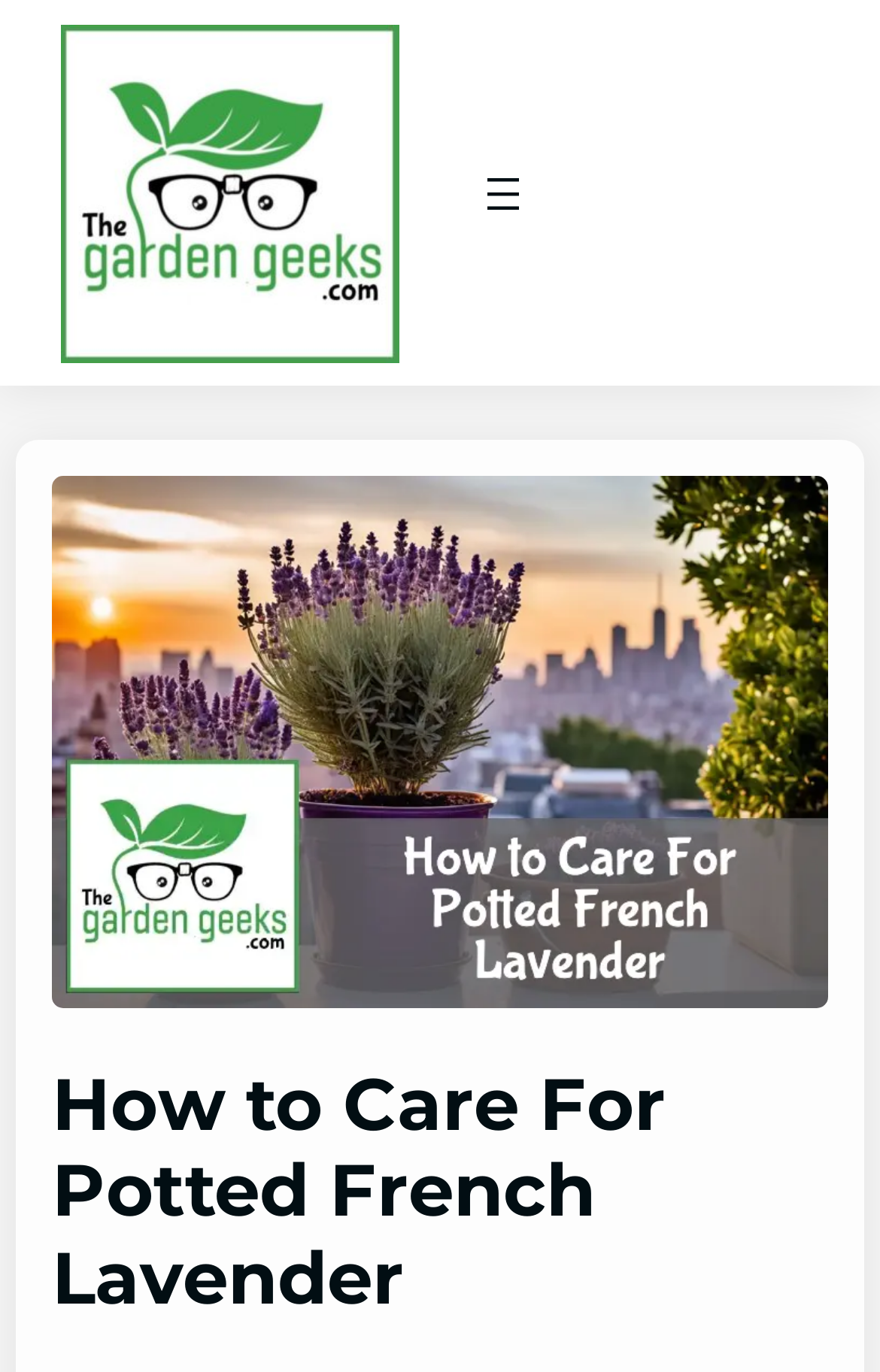Using the details from the image, please elaborate on the following question: Is there a popup dialog on the webpage?

There is a popup dialog on the webpage, which is associated with the 'Open menu' button, and it is indicated by the 'hasPopup' property.